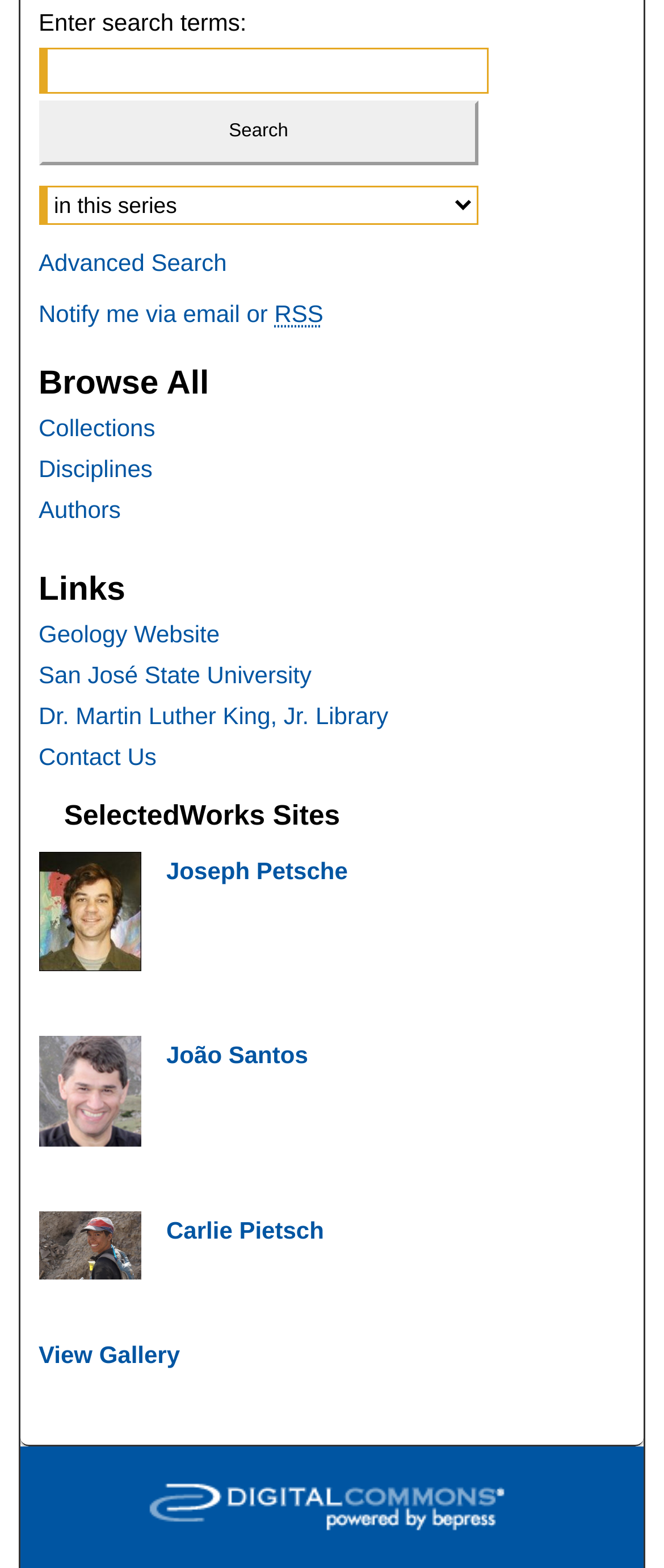What is the name of the website mentioned at the bottom?
Please provide a single word or phrase as your answer based on the screenshot.

Elsevier - Digital Commons